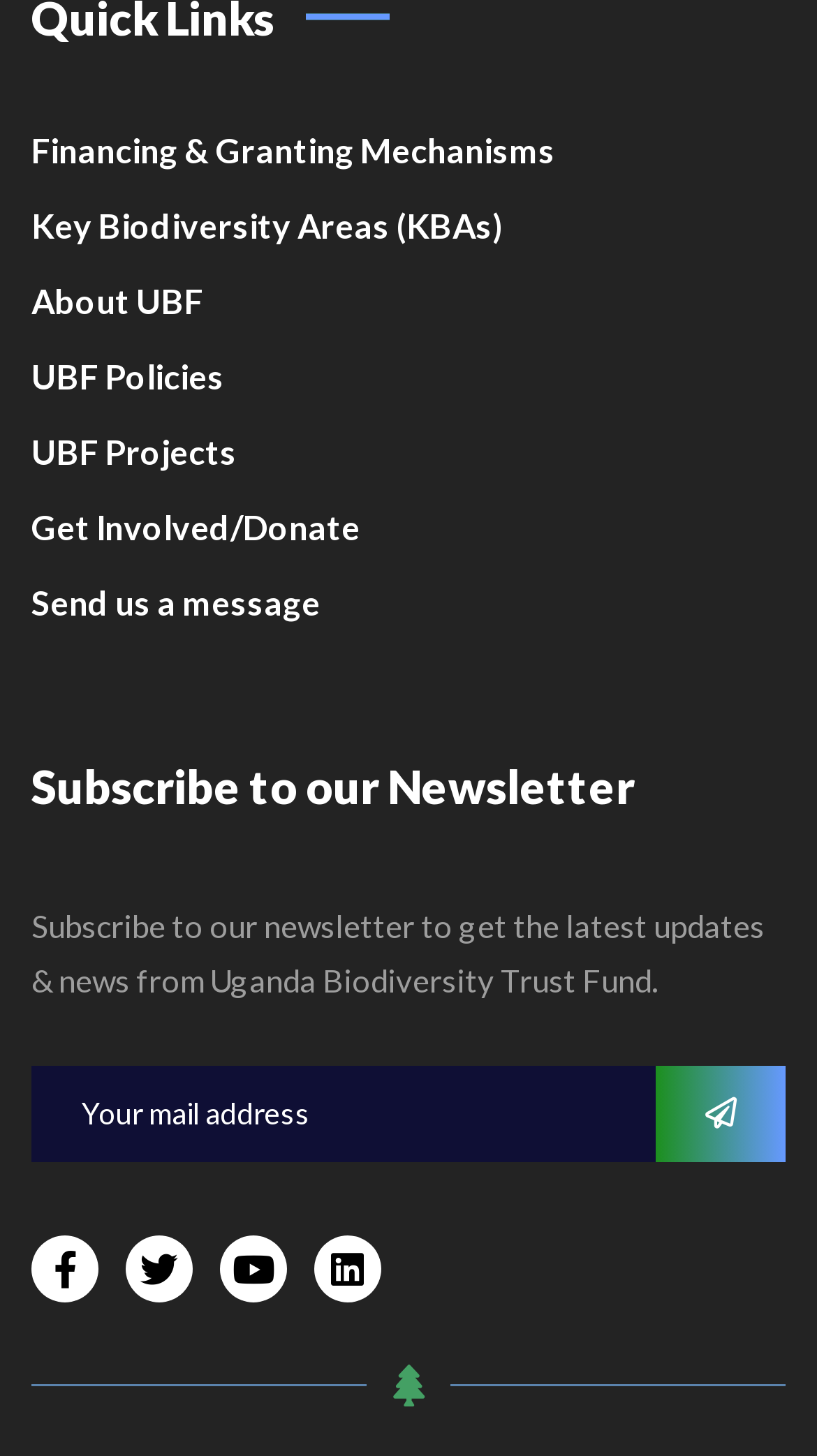Refer to the image and answer the question with as much detail as possible: How many sections are in the top navigation menu?

The top navigation menu has six sections, which are 'Financing & Granting Mechanisms', 'Key Biodiversity Areas (KBAs)', 'About UBF', 'UBF Policies', 'UBF Projects', and 'Get Involved/Donate', each represented by a link.